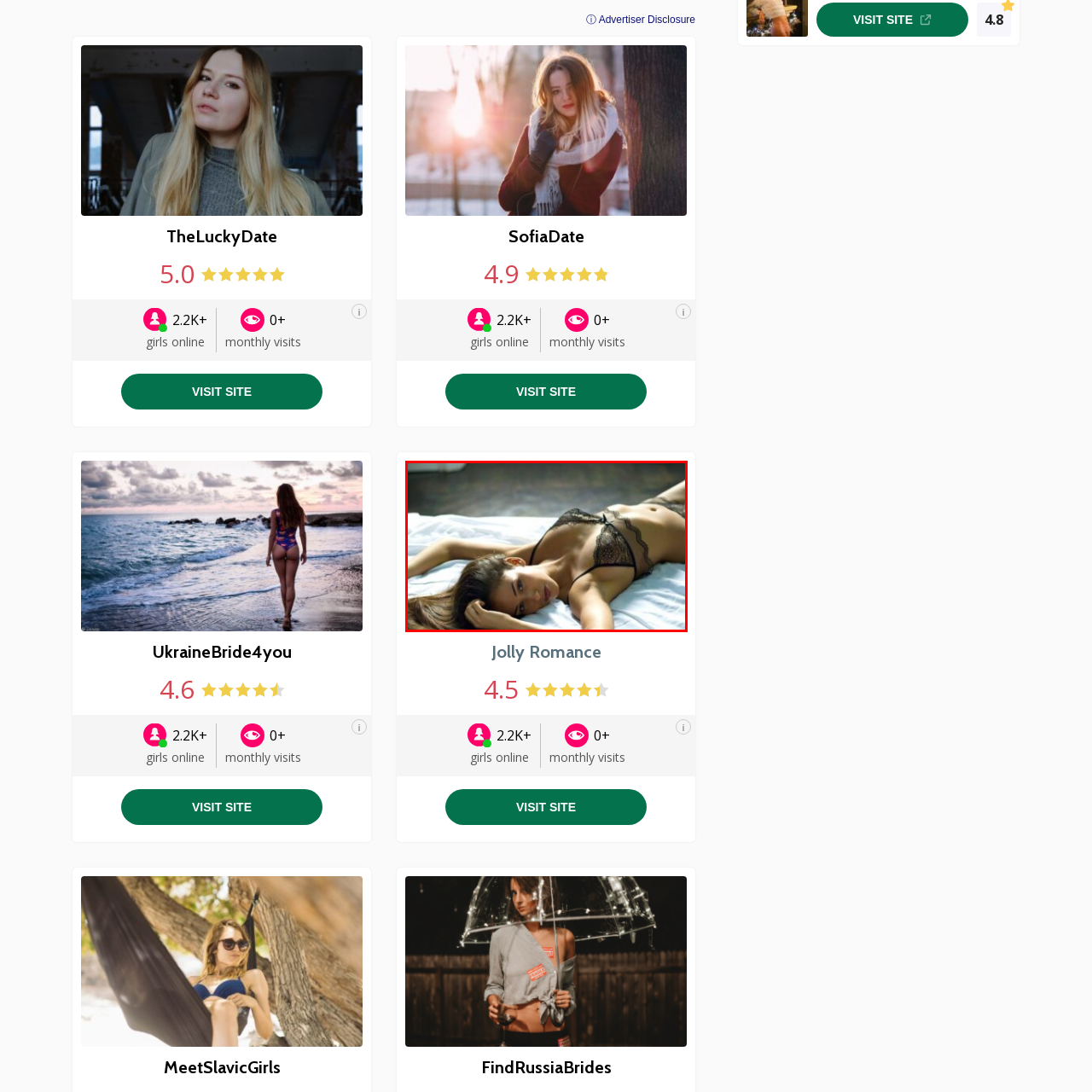How many arms is the woman extending? Inspect the image encased in the red bounding box and answer using only one word or a brief phrase.

One